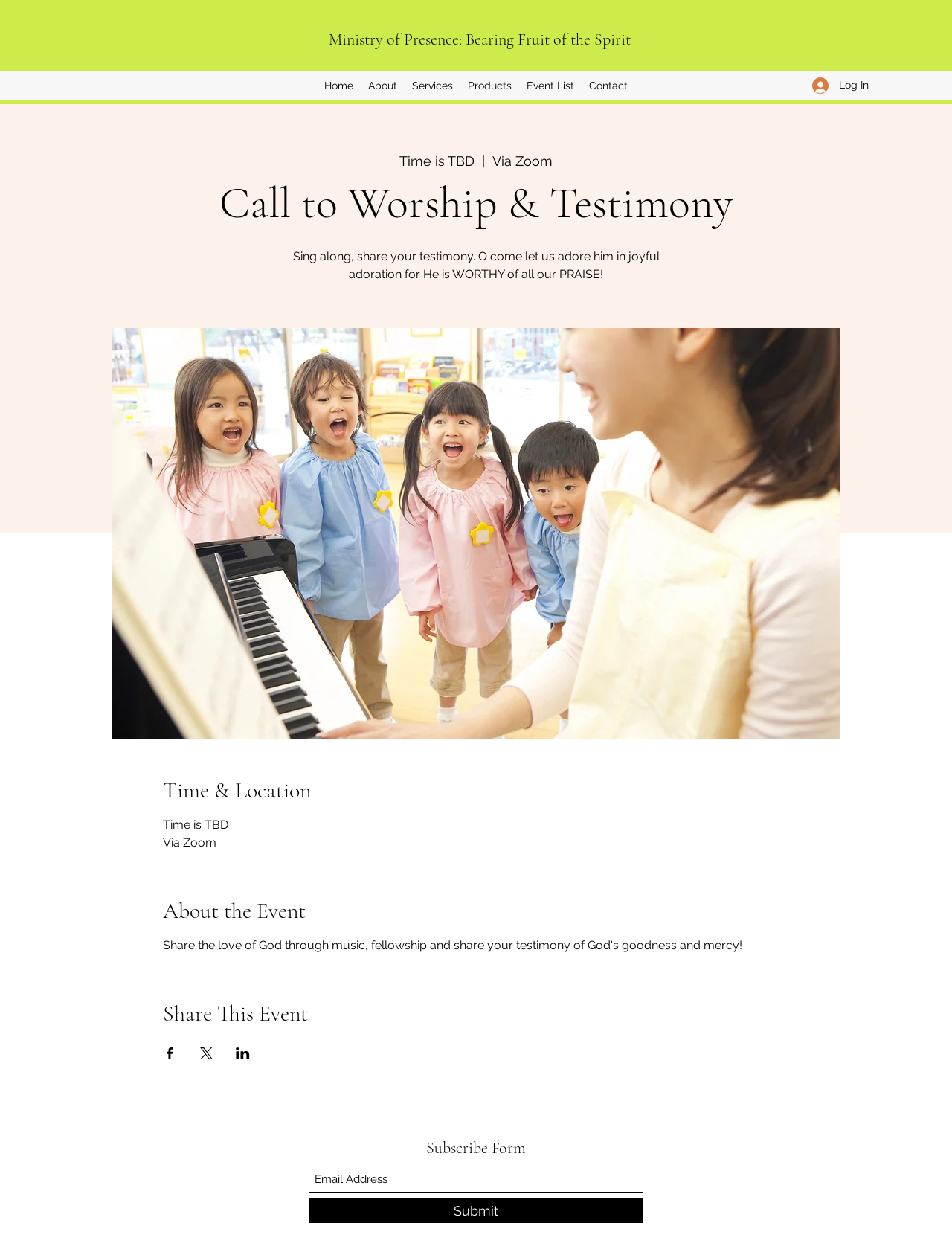Please locate the bounding box coordinates for the element that should be clicked to achieve the following instruction: "Click the 'Ministry of Presence: Bearing Fruit of the Spirit' link". Ensure the coordinates are given as four float numbers between 0 and 1, i.e., [left, top, right, bottom].

[0.346, 0.024, 0.663, 0.039]